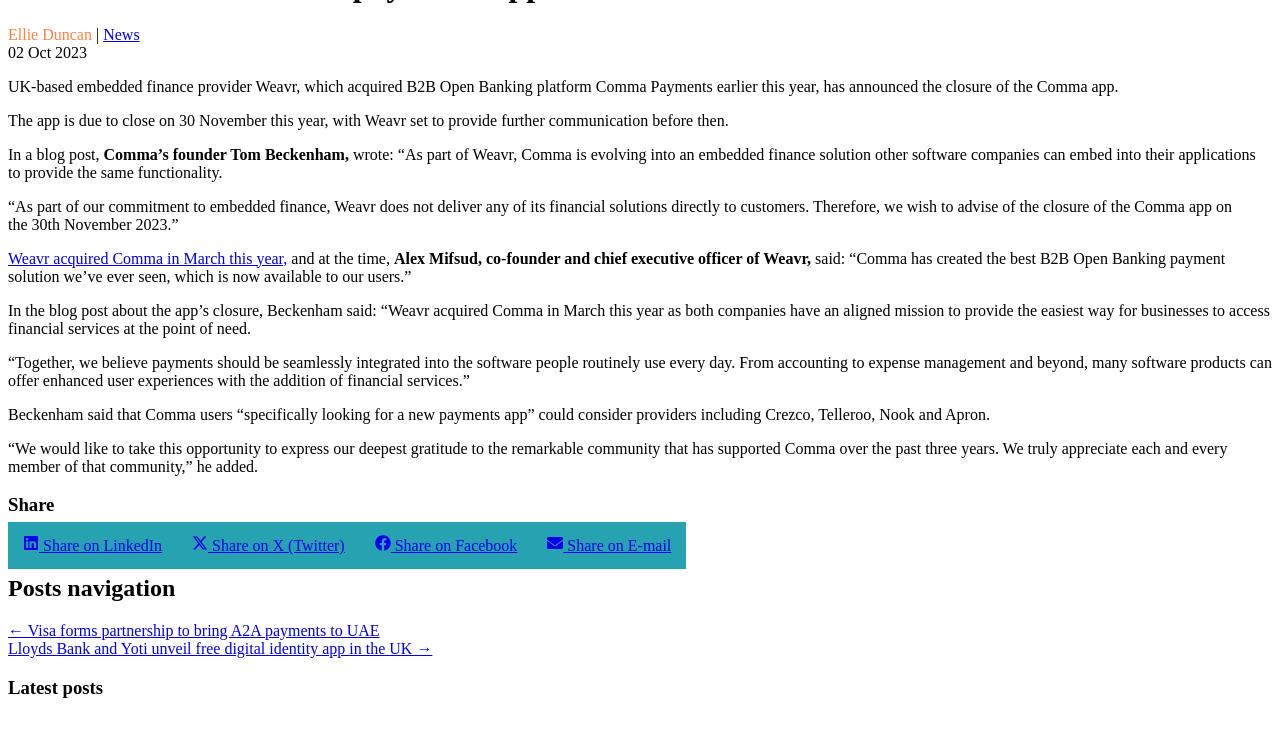Using the details in the image, give a detailed response to the question below:
What are the options for Comma users looking for a new payments app?

The answer can be found in the text 'Beckenham said that Comma users “specifically looking for a new payments app” could consider providers including Crezco, Telleroo, Nook and Apron.'